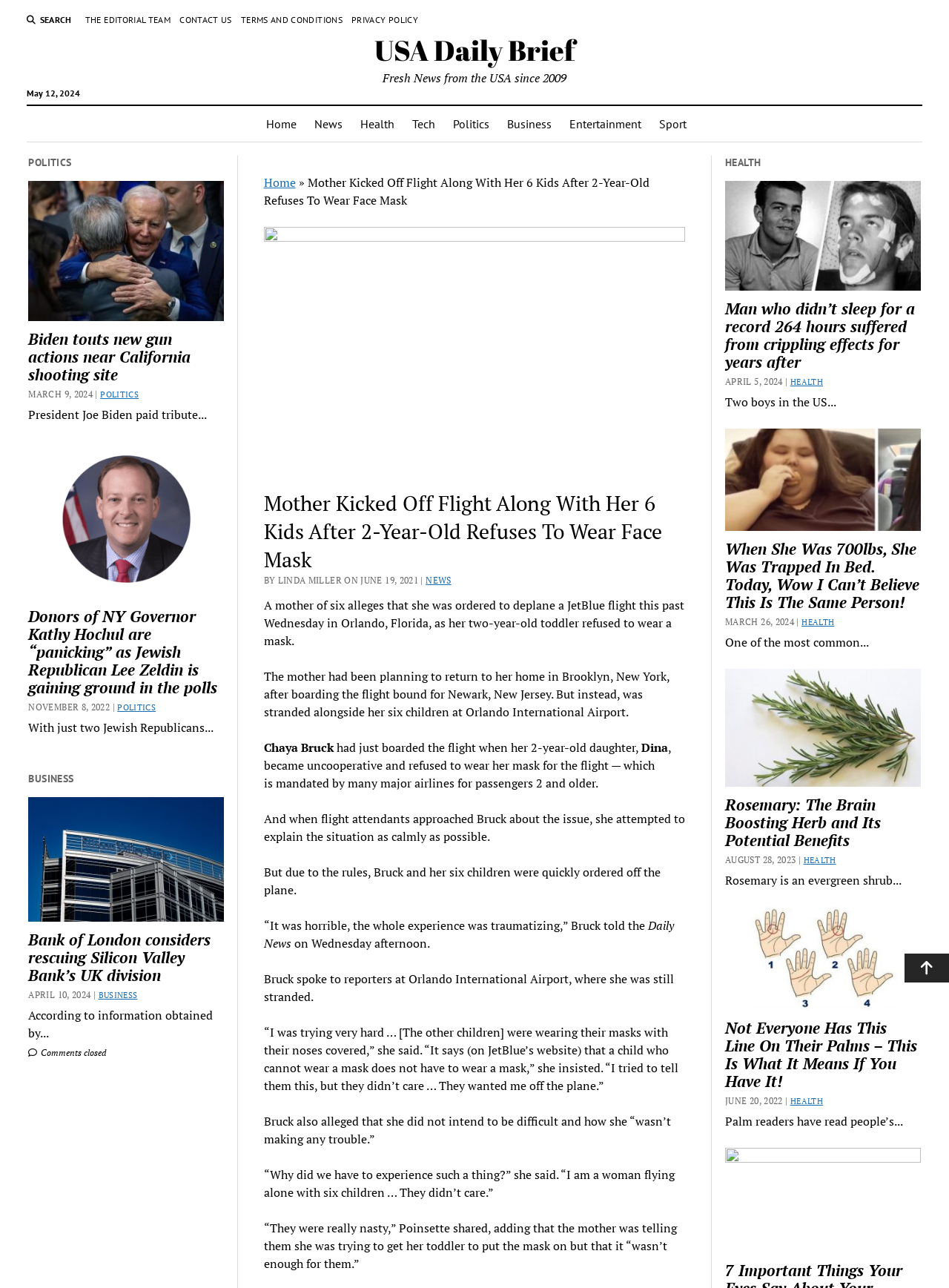Select the bounding box coordinates of the element I need to click to carry out the following instruction: "Read the news about Biden's new gun actions".

[0.03, 0.256, 0.236, 0.297]